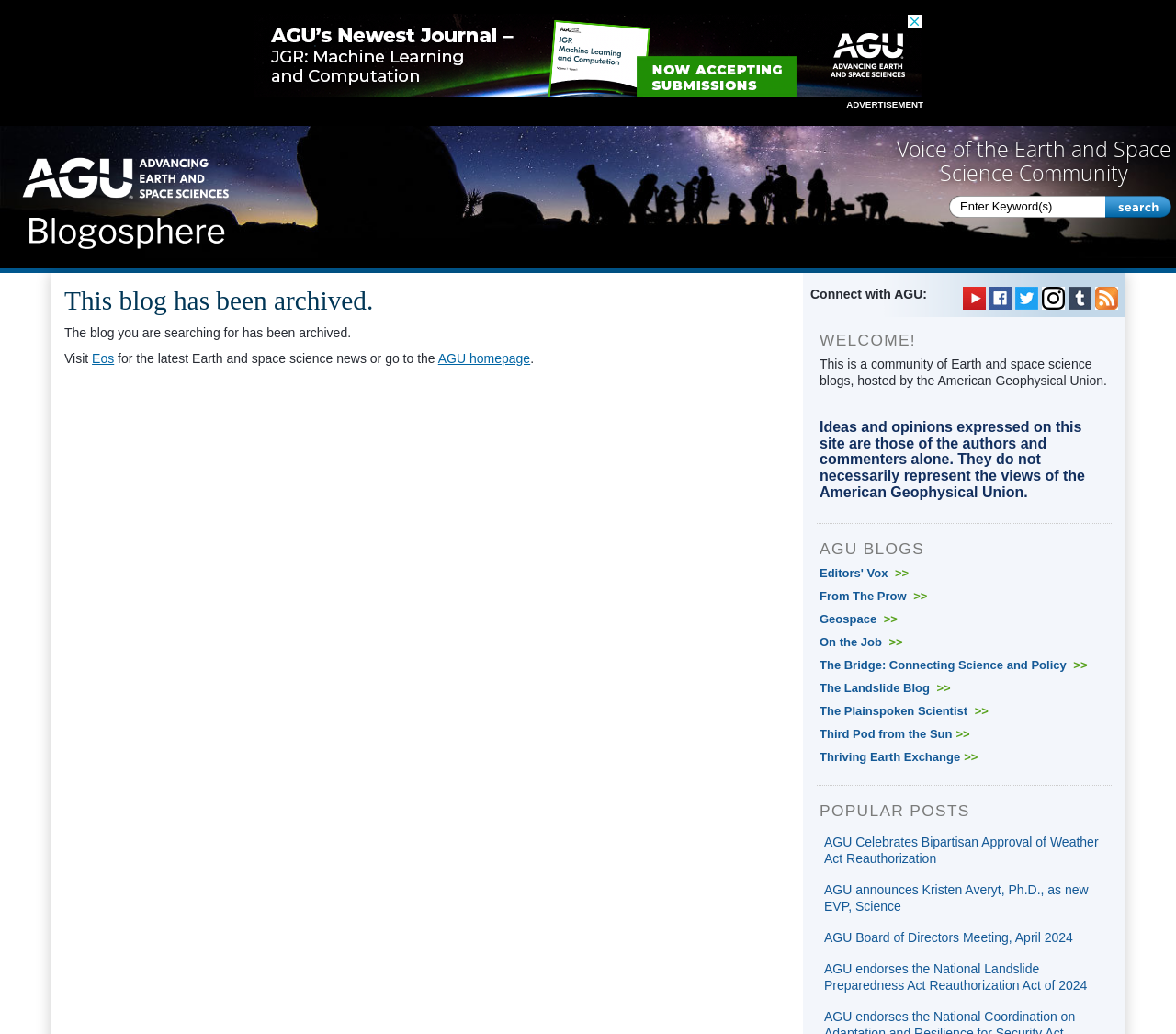Please specify the bounding box coordinates of the clickable section necessary to execute the following command: "Connect with AGU on YouTube".

[0.818, 0.2, 0.838, 0.215]